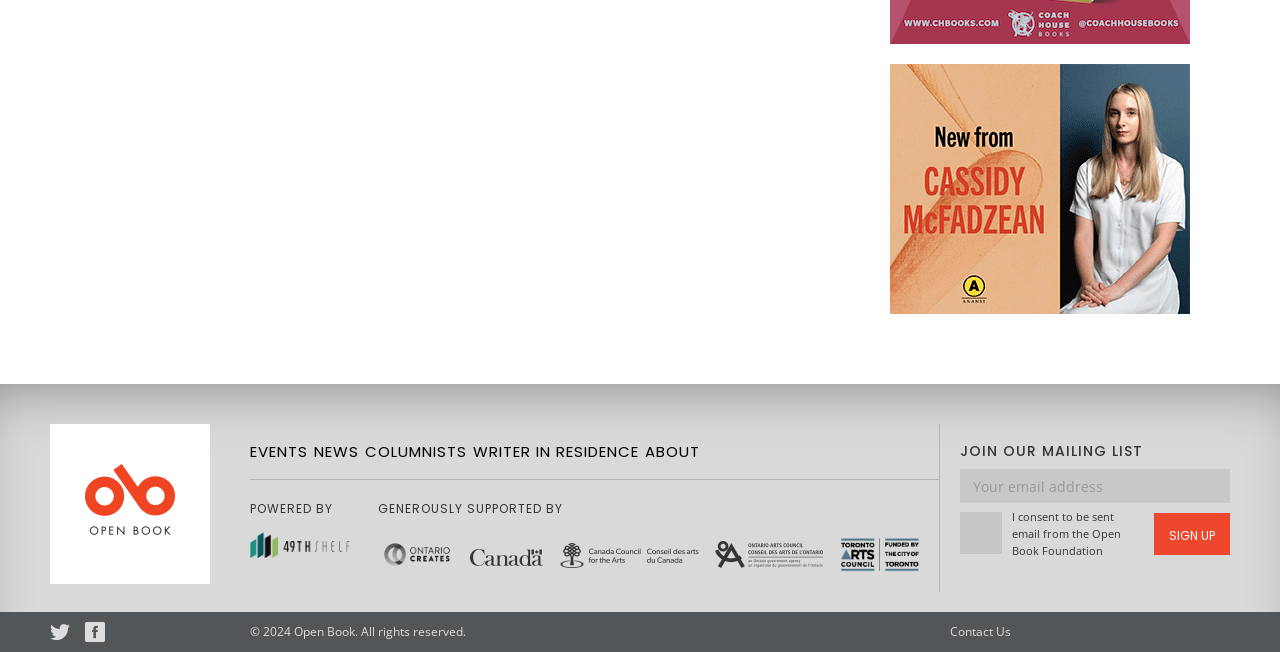Please specify the bounding box coordinates for the clickable region that will help you carry out the instruction: "Click the 'Open Book' link".

[0.039, 0.65, 0.164, 0.896]